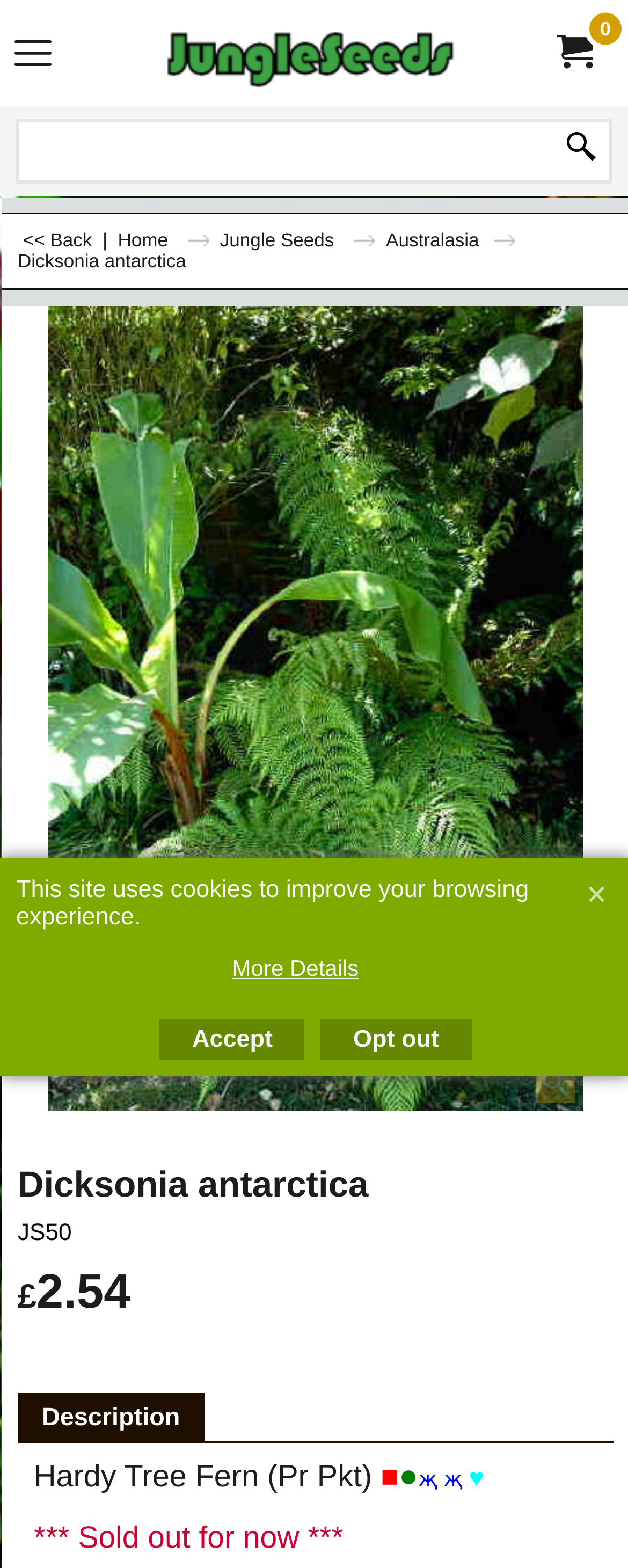What is the navigation menu item after 'Home'?
Examine the image and give a concise answer in one word or a short phrase.

Jungle Seeds